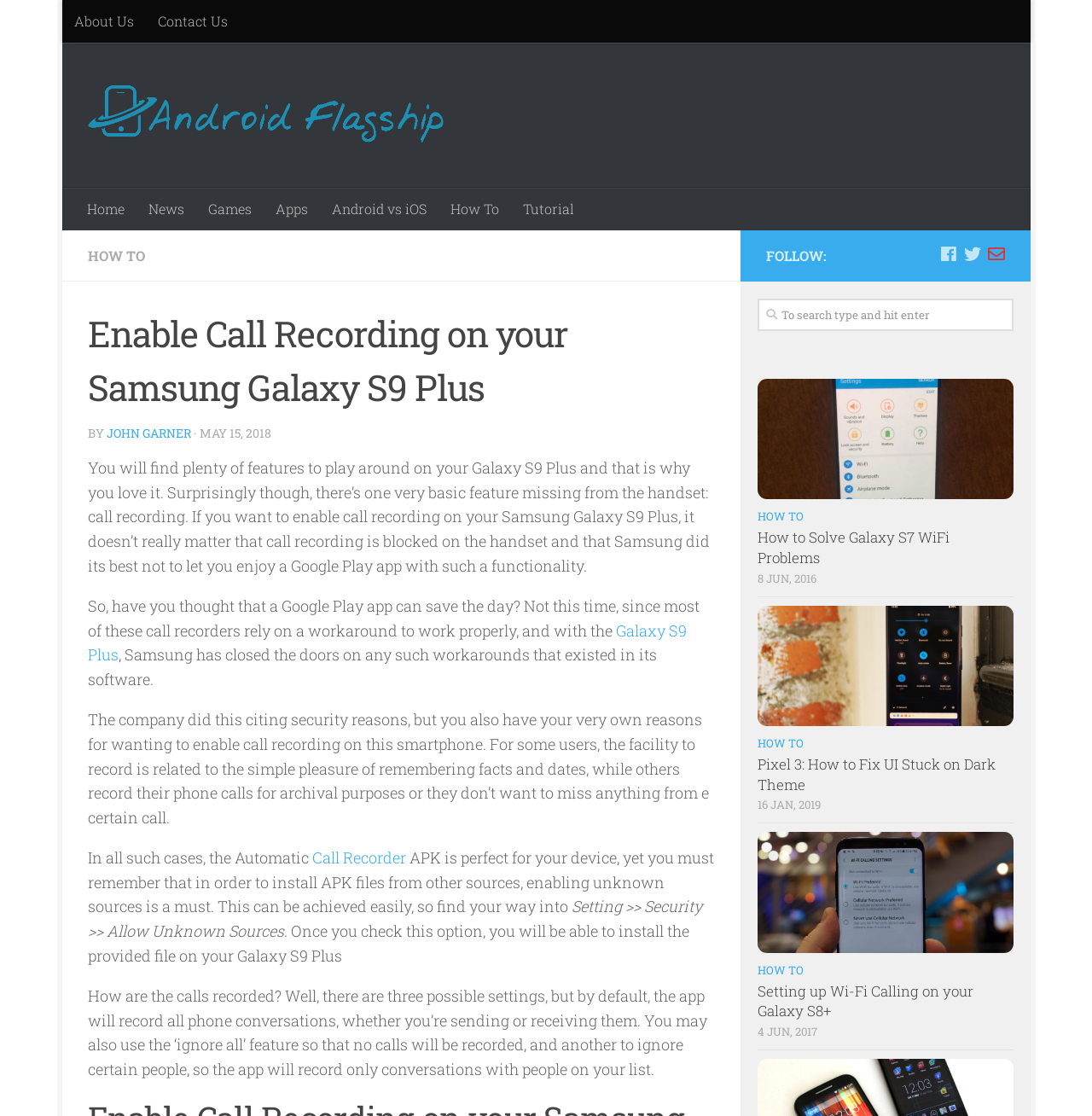Could you highlight the region that needs to be clicked to execute the instruction: "Follow us on Facebook"?

[0.861, 0.22, 0.876, 0.235]